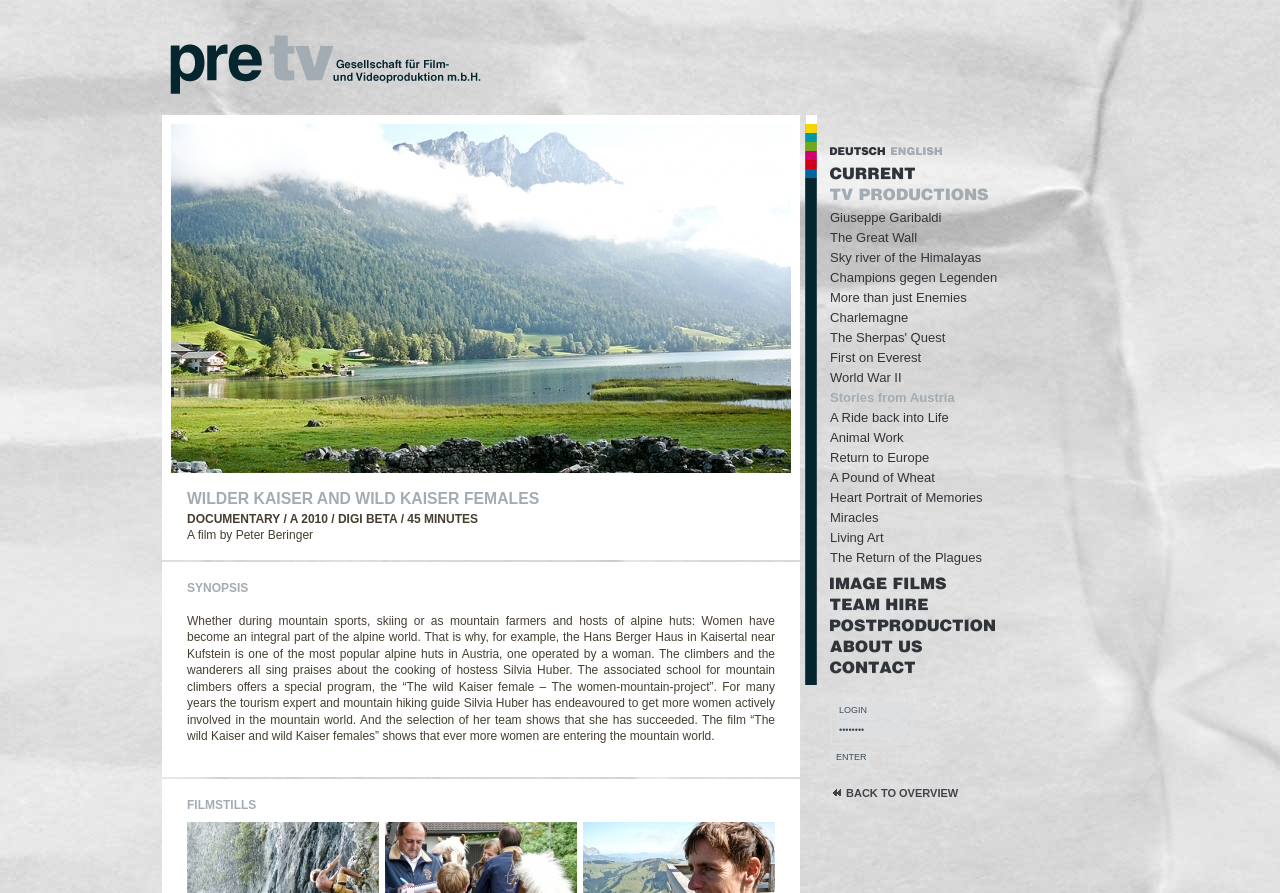What is the profession of Silvia Huber?
Give a single word or phrase as your answer by examining the image.

Mountain hiking guide